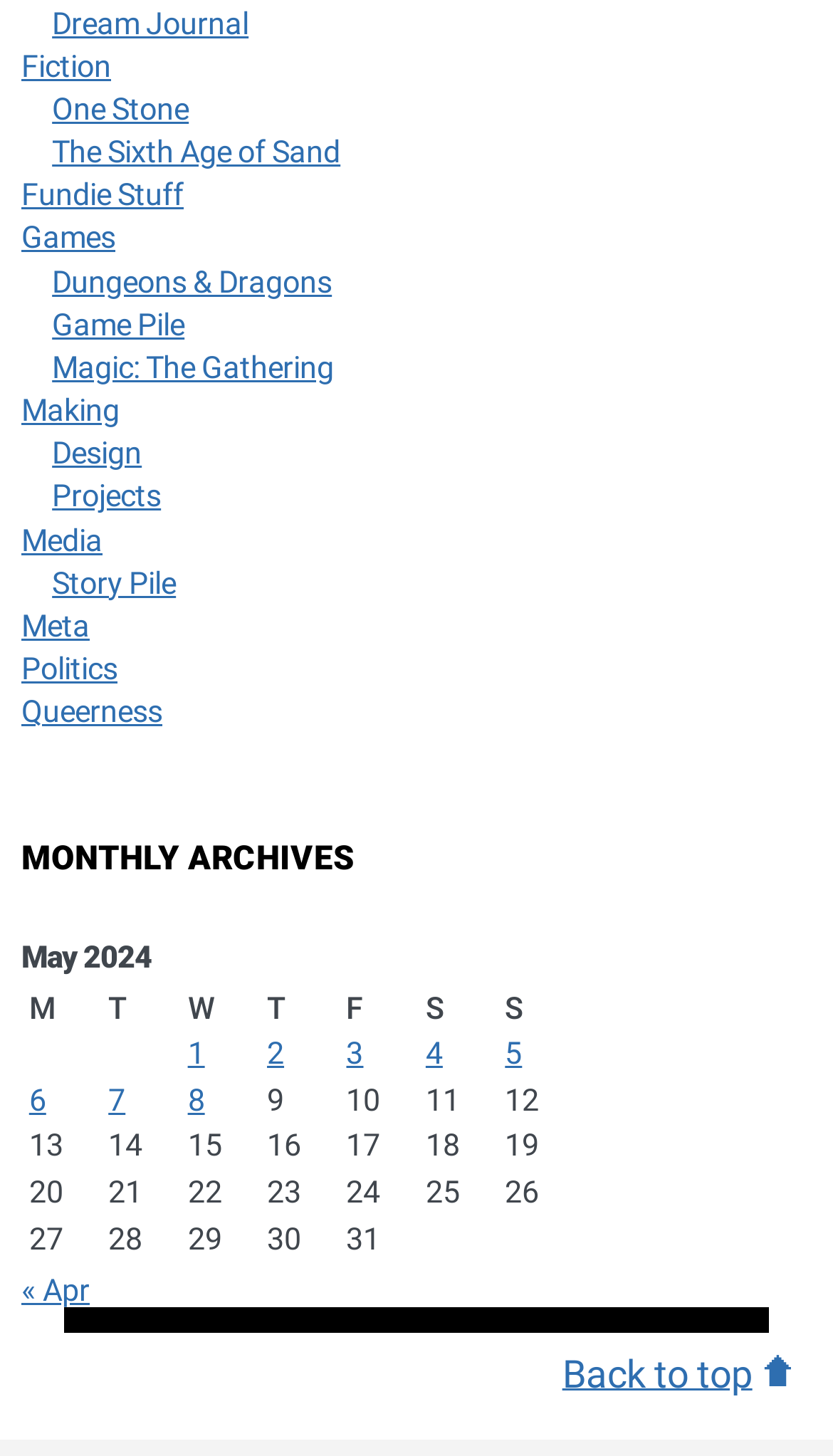Extract the bounding box for the UI element that matches this description: "« Apr".

[0.026, 0.874, 0.108, 0.899]